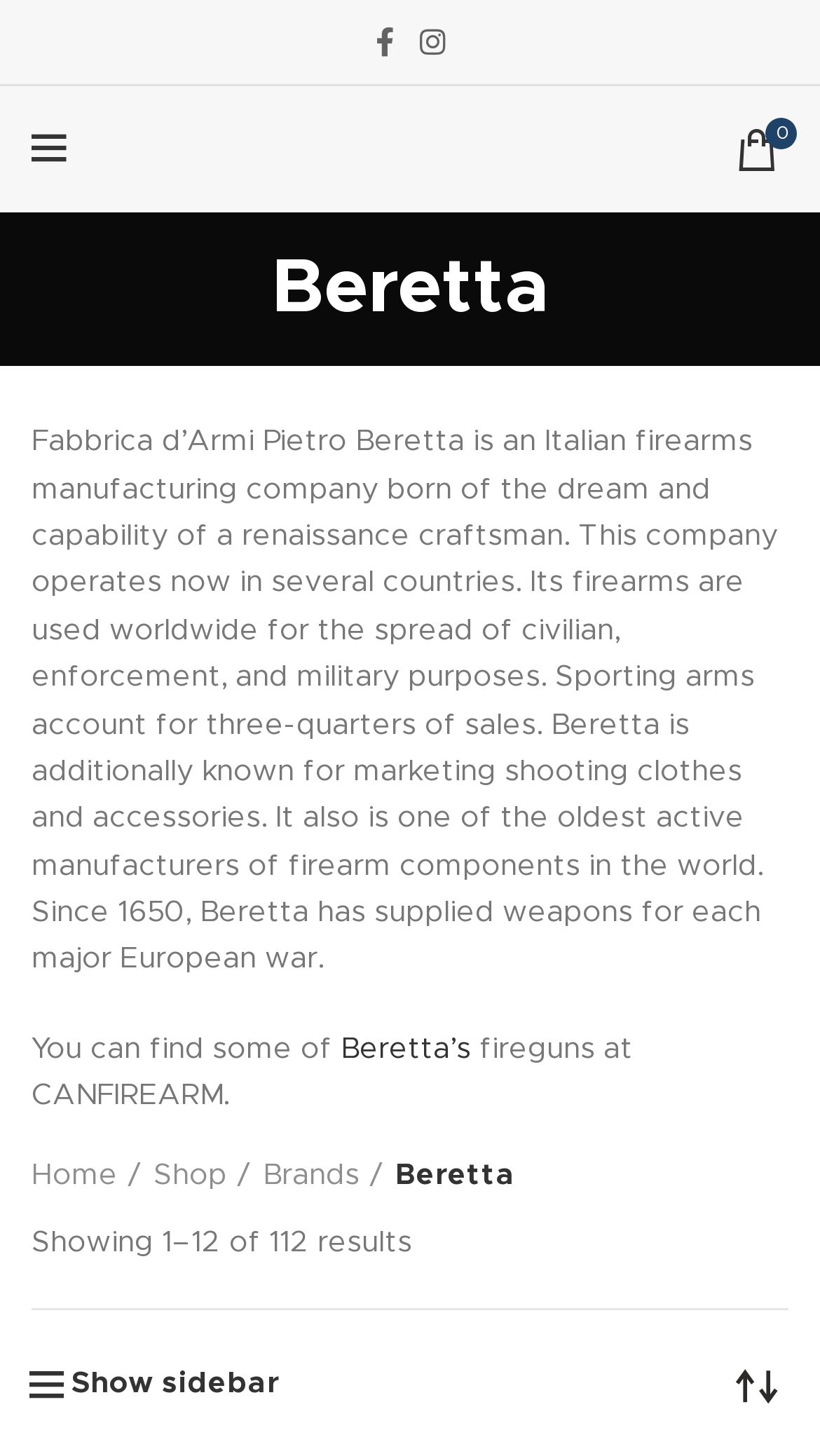Locate the bounding box coordinates of the element I should click to achieve the following instruction: "Click Facebook social link".

[0.442, 0.01, 0.496, 0.048]